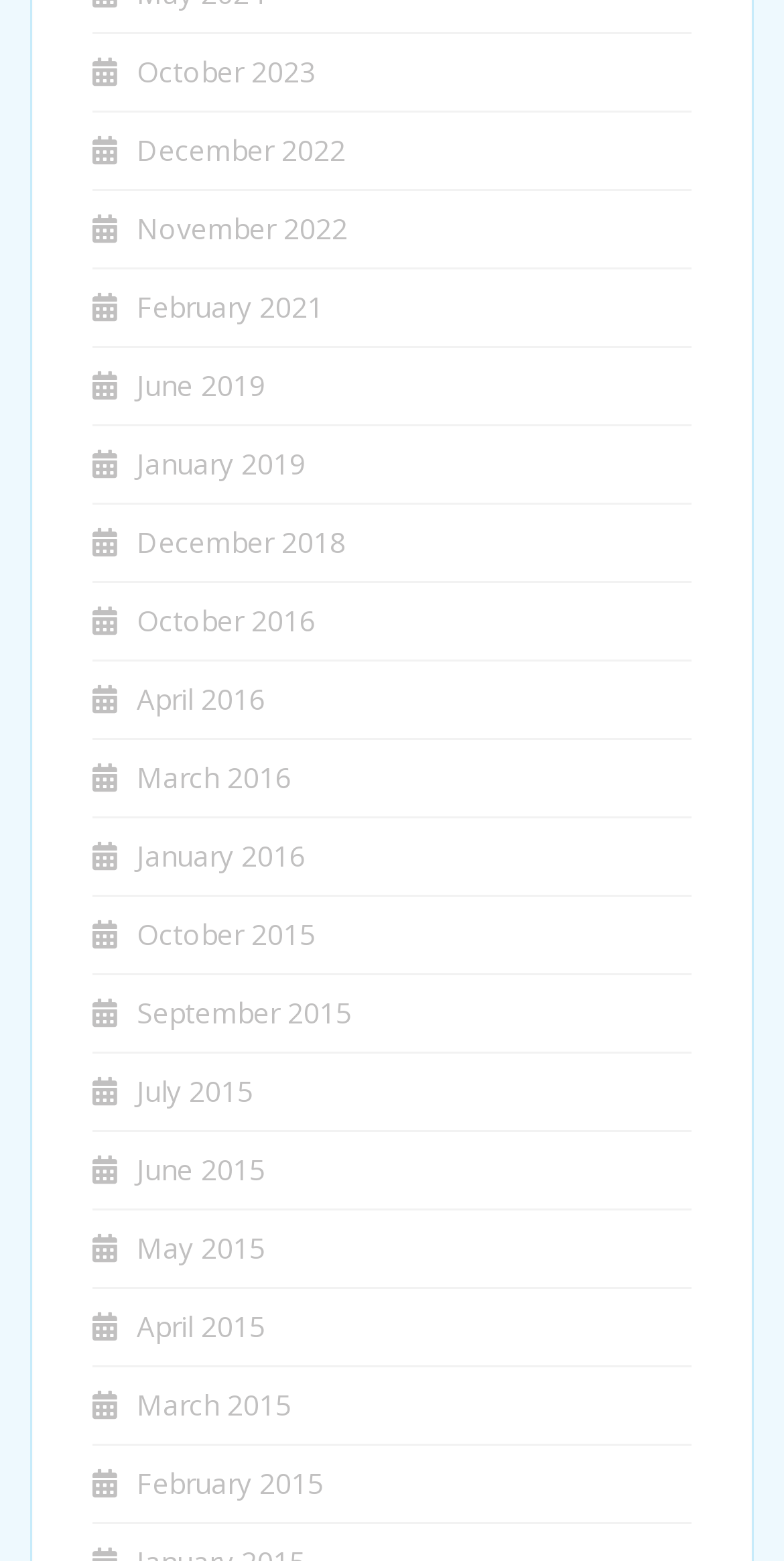Please identify the bounding box coordinates of the region to click in order to complete the task: "view October 2023". The coordinates must be four float numbers between 0 and 1, specified as [left, top, right, bottom].

[0.174, 0.033, 0.403, 0.058]